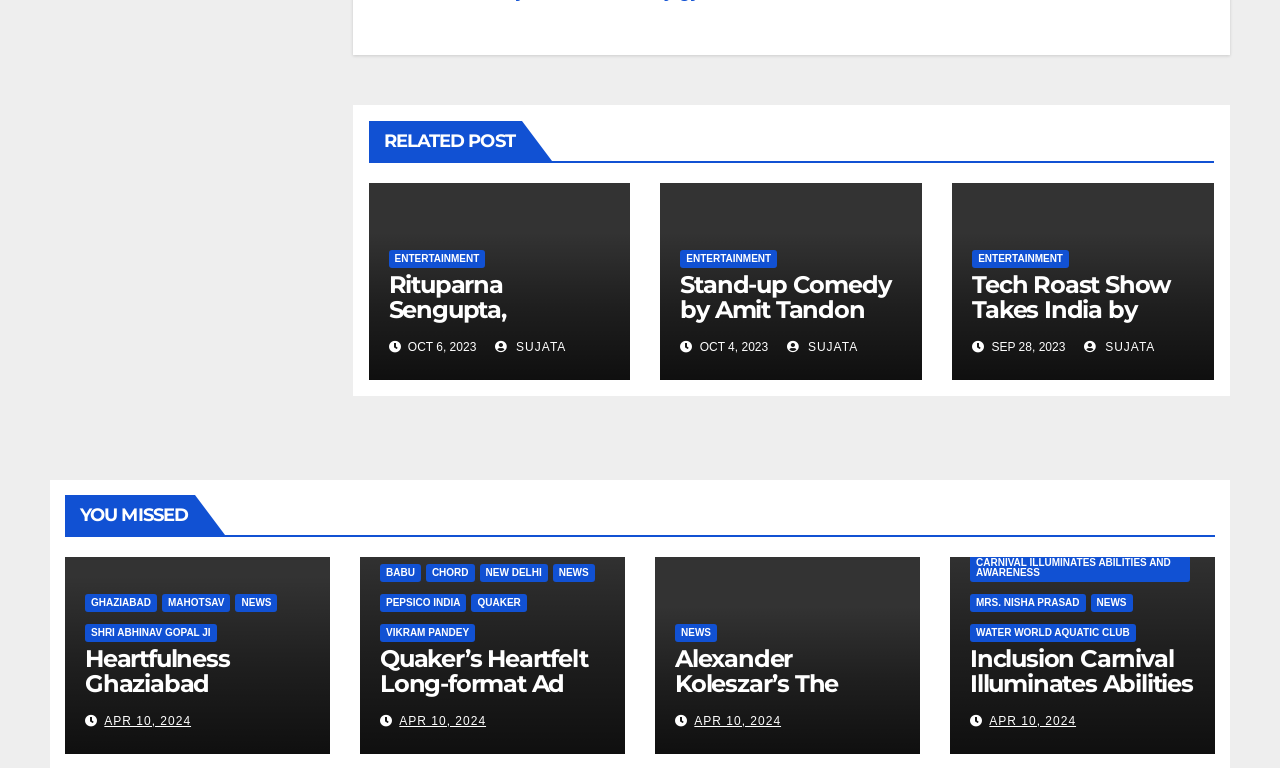What is the category of the first article? Analyze the screenshot and reply with just one word or a short phrase.

ENTERTAINMENT